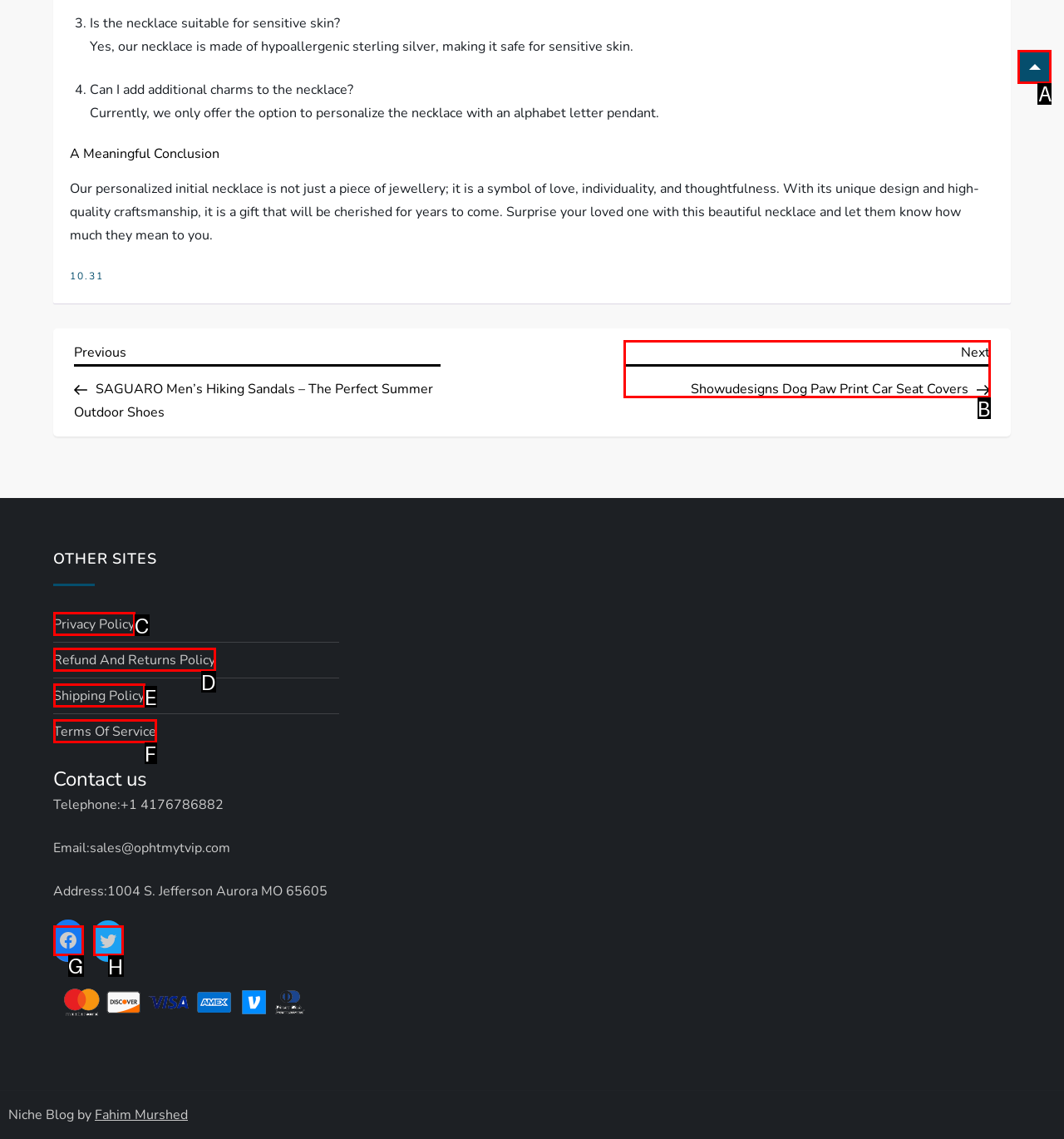Identify the HTML element to click to fulfill this task: Click on 'to-top'
Answer with the letter from the given choices.

A